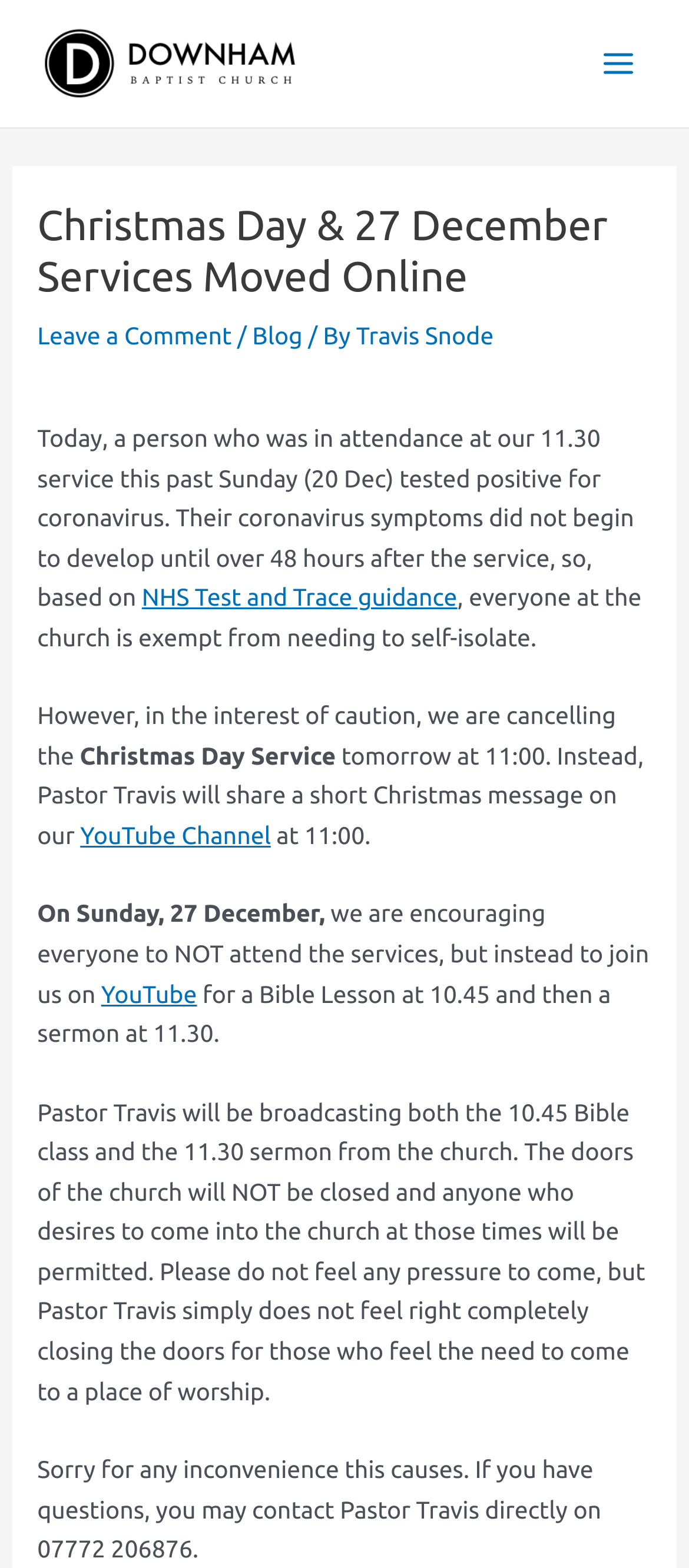Create a detailed summary of all the visual and textual information on the webpage.

The webpage is about an announcement from Downham Baptist Church regarding their services on Christmas Day and 27 December. At the top left of the page, there is a link to the church's website and an image of the church's logo. On the top right, there is a main menu button.

Below the logo, there is a header section with a heading that reads "Christmas Day & 27 December Services Moved Online". Underneath, there are links to leave a comment, a blog, and the author's name, Travis Snode.

The main content of the page is a message from the church, which starts with an announcement that someone who attended the 11:30 service on Sunday, 20 December, has tested positive for coronavirus. The message explains that, according to NHS Test and Trace guidance, everyone at the church is exempt from needing to self-isolate. However, as a precaution, the church is cancelling the Christmas Day Service and instead, Pastor Travis will share a short Christmas message on the church's YouTube Channel.

The message also announces that on Sunday, 27 December, the church is encouraging everyone to join them online on YouTube for a Bible Lesson and a sermon, instead of attending the services in person. Pastor Travis will be broadcasting from the church, and the doors of the church will remain open for those who wish to attend.

At the bottom of the page, there is a contact number for Pastor Travis for anyone with questions.